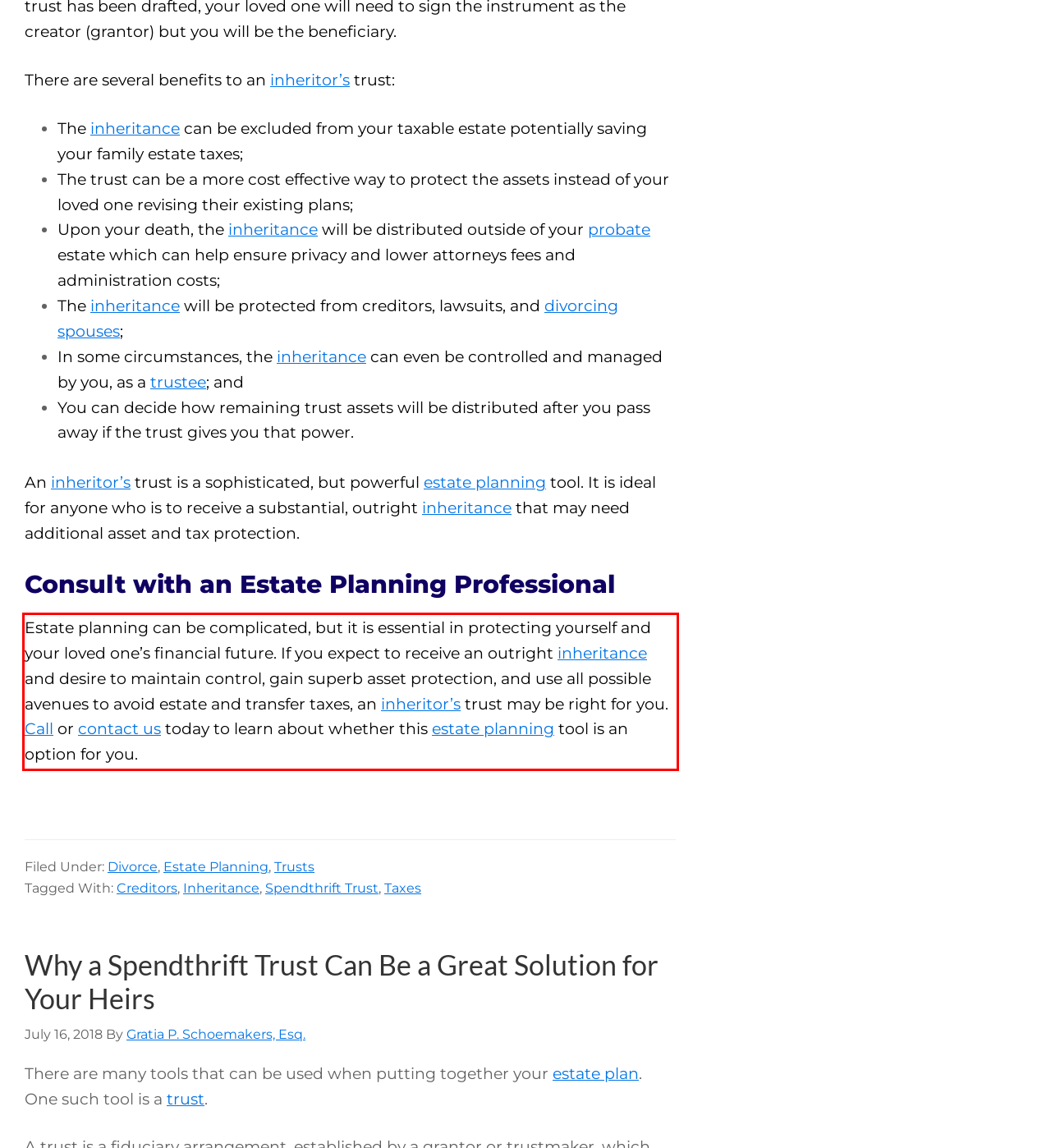Examine the screenshot of the webpage, locate the red bounding box, and perform OCR to extract the text contained within it.

Estate planning can be complicated, but it is essential in protecting yourself and your loved one’s financial future. If you expect to receive an outright inheritance and desire to maintain control, gain superb asset protection, and use all possible avenues to avoid estate and transfer taxes, an inheritor’s trust may be right for you. Call or contact us today to learn about whether this estate planning tool is an option for you.